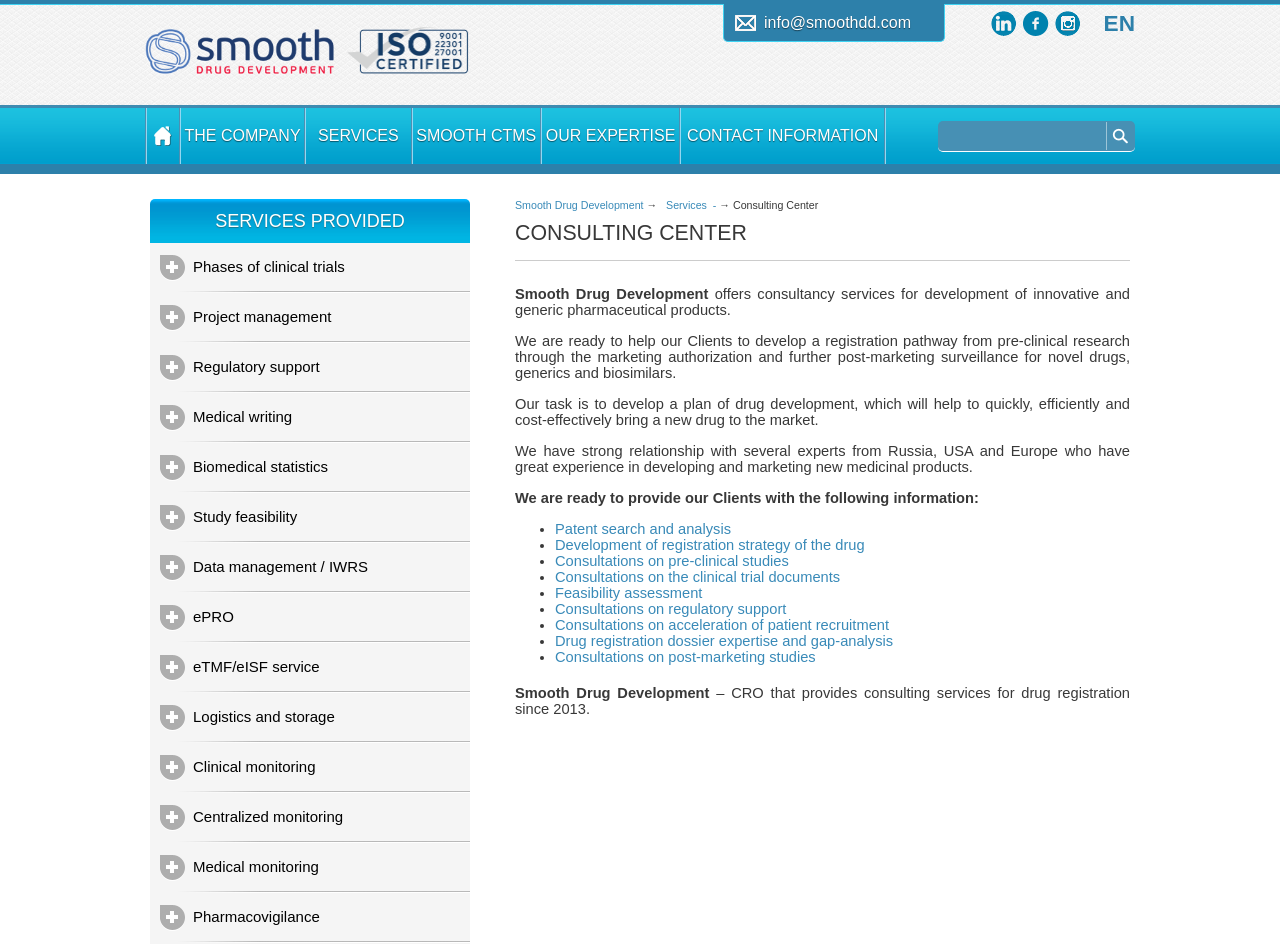Could you specify the bounding box coordinates for the clickable section to complete the following instruction: "Click the 'Patent search and analysis' link"?

[0.434, 0.552, 0.571, 0.569]